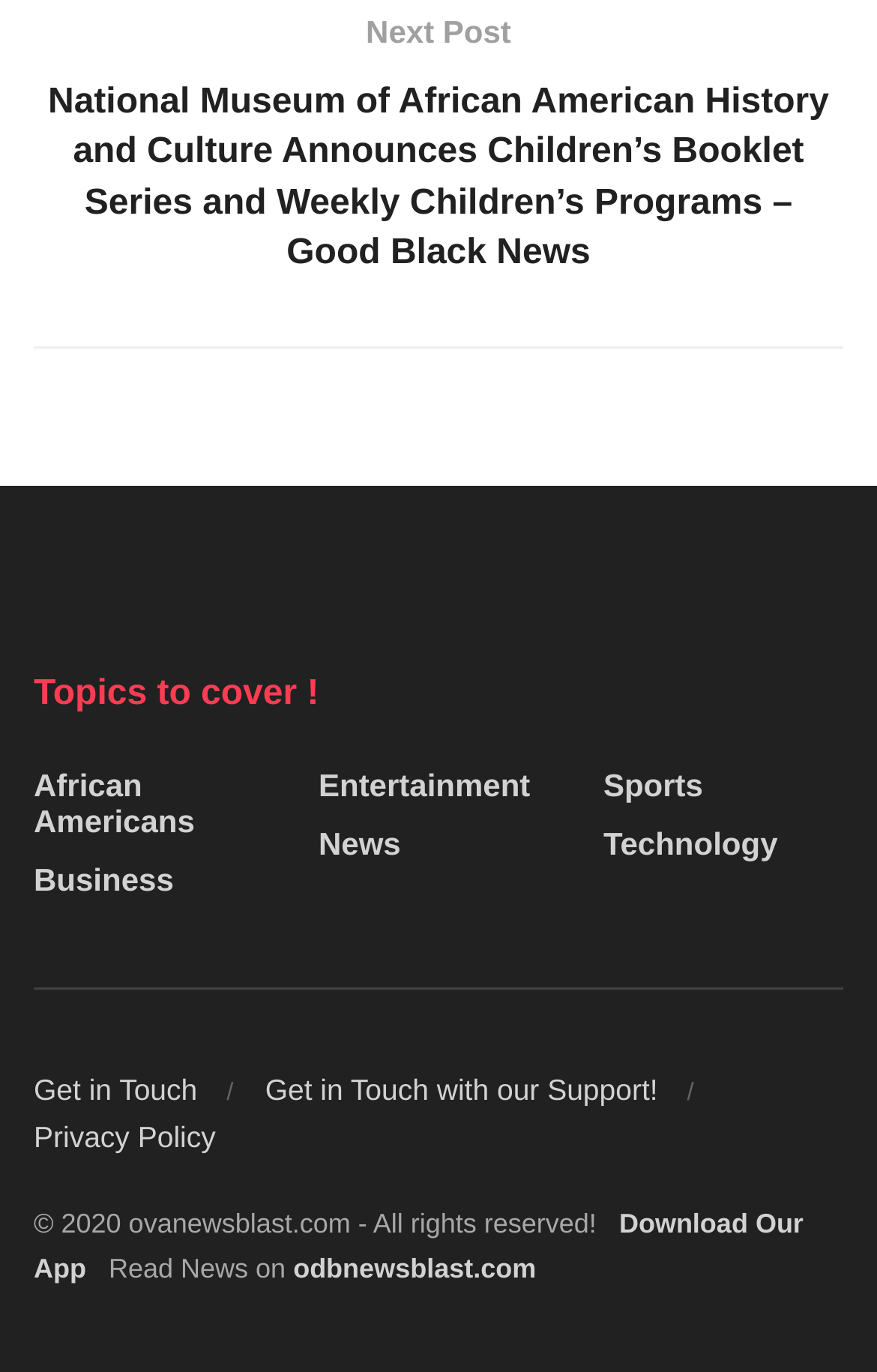Find the bounding box coordinates of the element to click in order to complete this instruction: "Get in Touch with the support team". The bounding box coordinates must be four float numbers between 0 and 1, denoted as [left, top, right, bottom].

[0.302, 0.783, 0.75, 0.807]